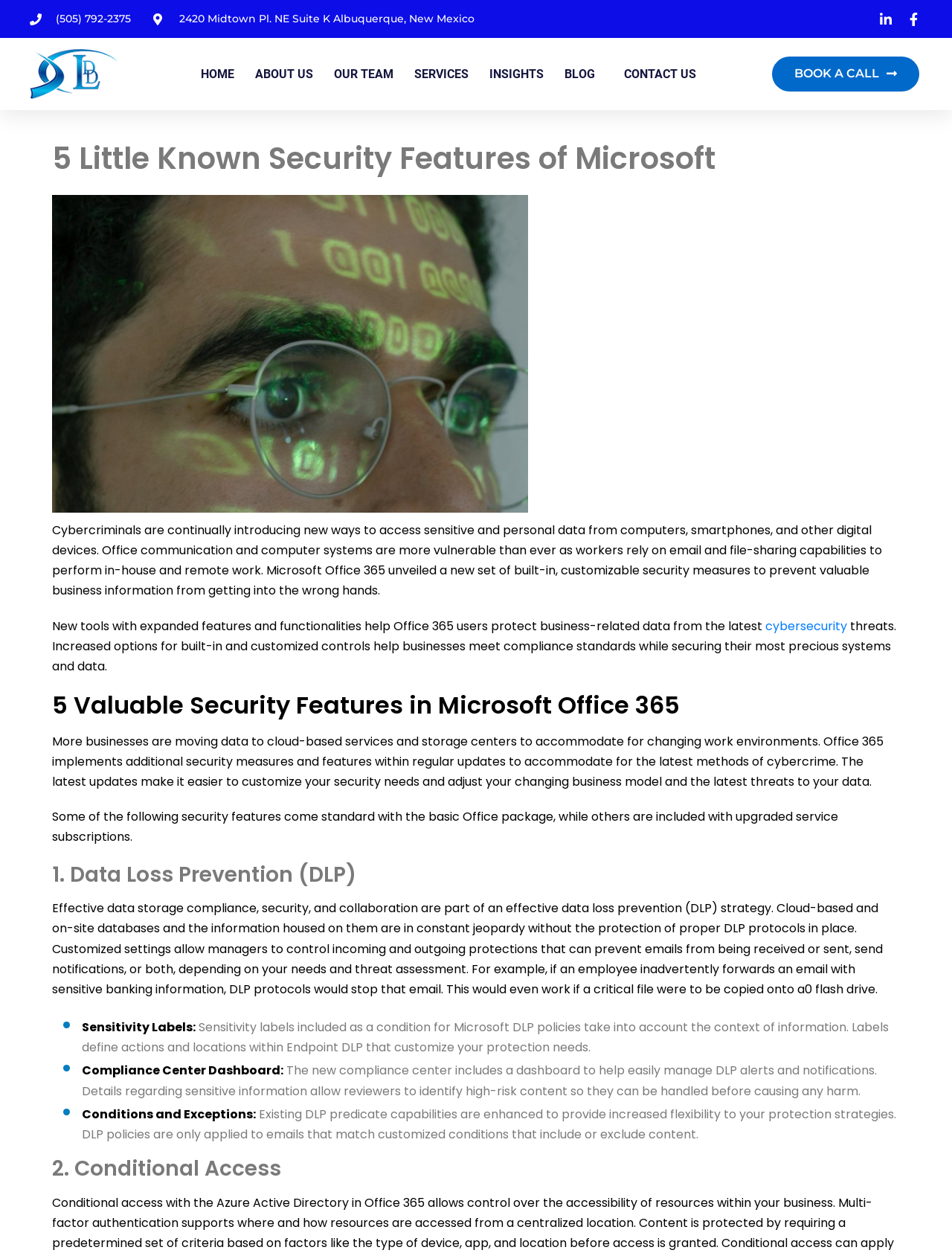Find the bounding box coordinates of the clickable region needed to perform the following instruction: "Click the 'HOME' link". The coordinates should be provided as four float numbers between 0 and 1, i.e., [left, top, right, bottom].

[0.211, 0.046, 0.246, 0.073]